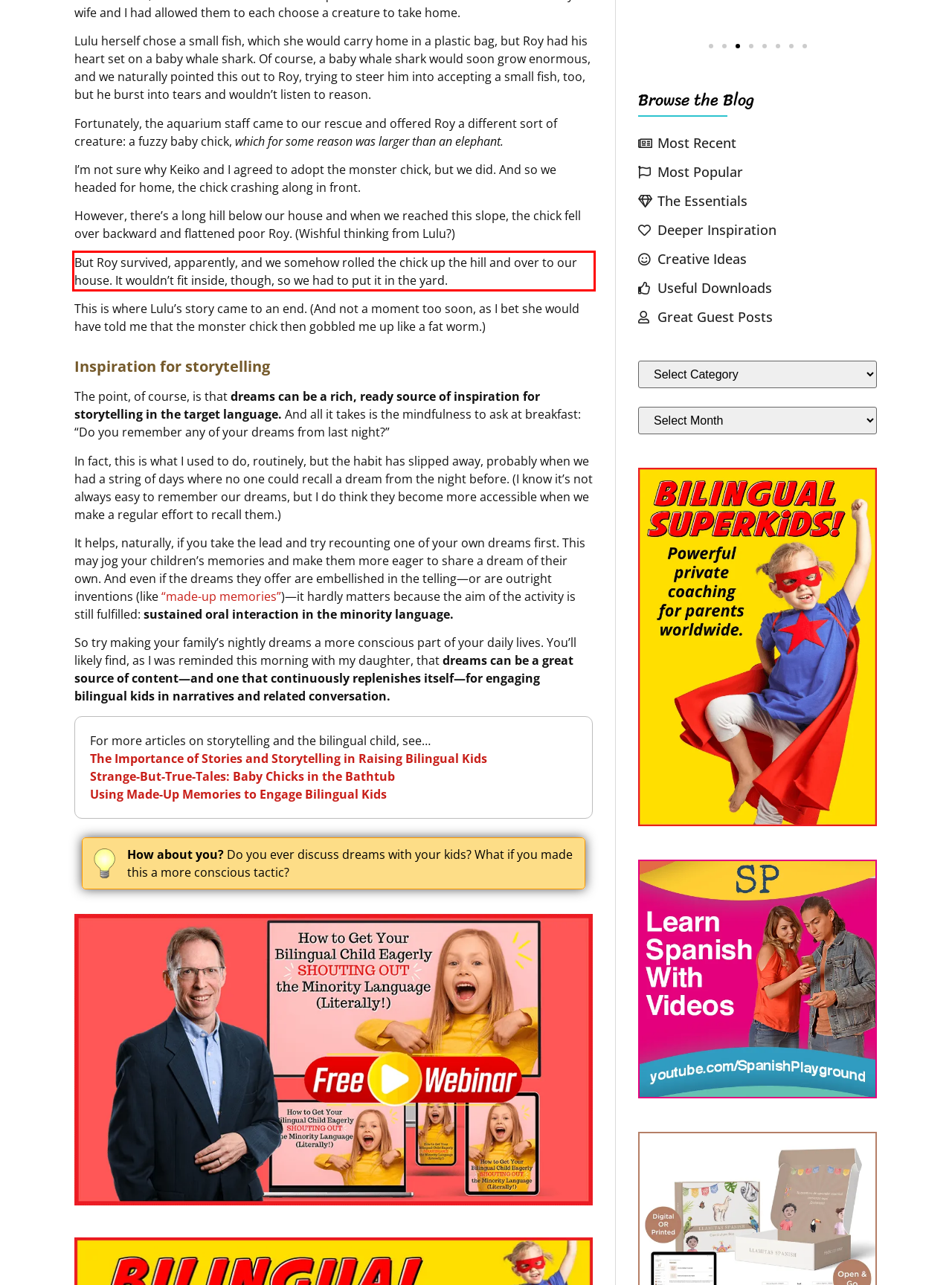Given a screenshot of a webpage, locate the red bounding box and extract the text it encloses.

But Roy survived, apparently, and we somehow rolled the chick up the hill and over to our house. It wouldn’t fit inside, though, so we had to put it in the yard.